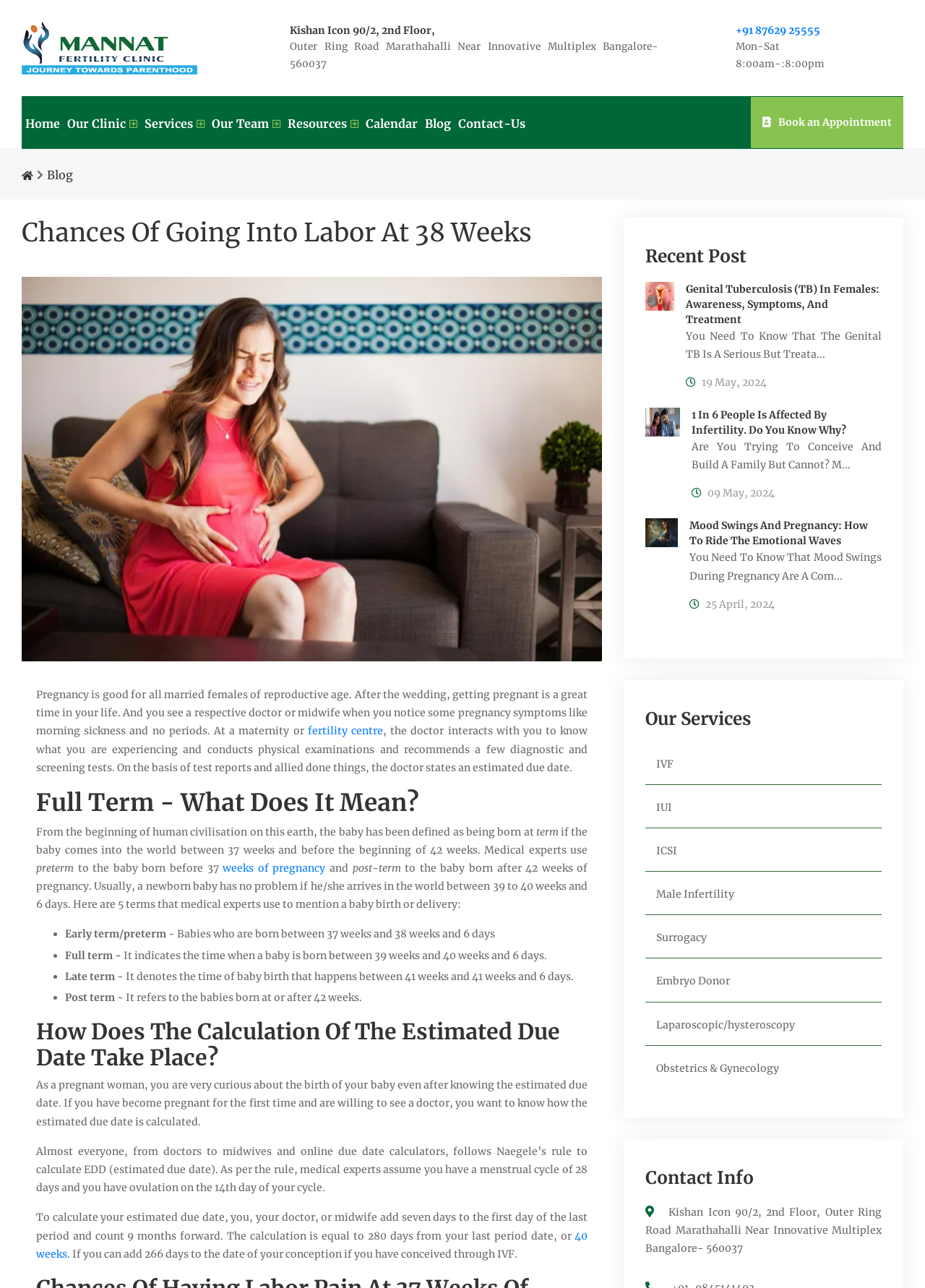What is the estimated due date calculated from?
Could you answer the question with a detailed and thorough explanation?

According to the webpage, the estimated due date is calculated by adding seven days to the first day of the last period and counting 9 months forward, which is equal to 280 days from the last period date.